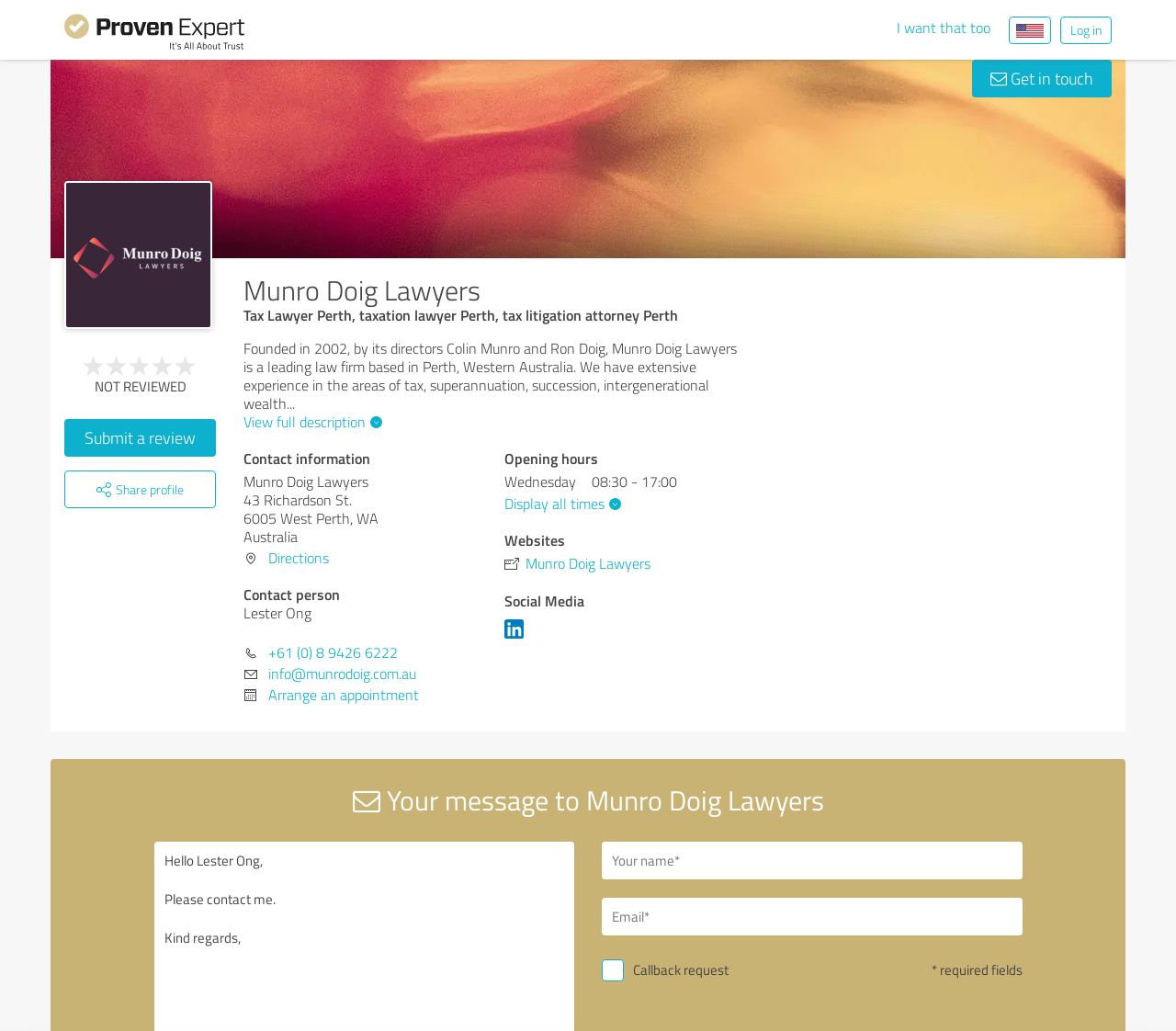Please indicate the bounding box coordinates of the element's region to be clicked to achieve the instruction: "Log in". Provide the coordinates as four float numbers between 0 and 1, i.e., [left, top, right, bottom].

[0.902, 0.016, 0.945, 0.043]